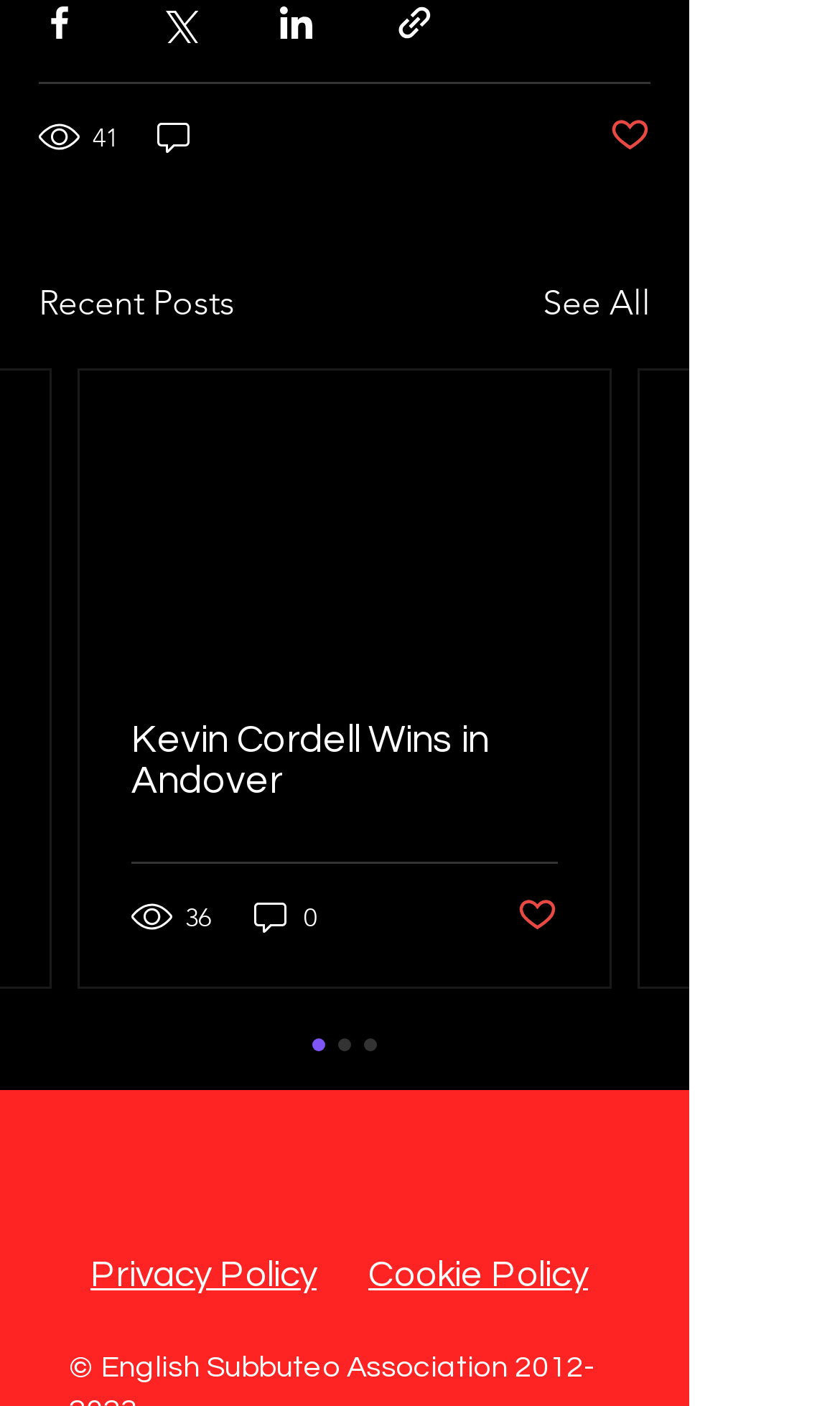From the webpage screenshot, predict the bounding box coordinates (top-left x, top-left y, bottom-right x, bottom-right y) for the UI element described here: aria-label="Share via link"

[0.469, 0.002, 0.518, 0.031]